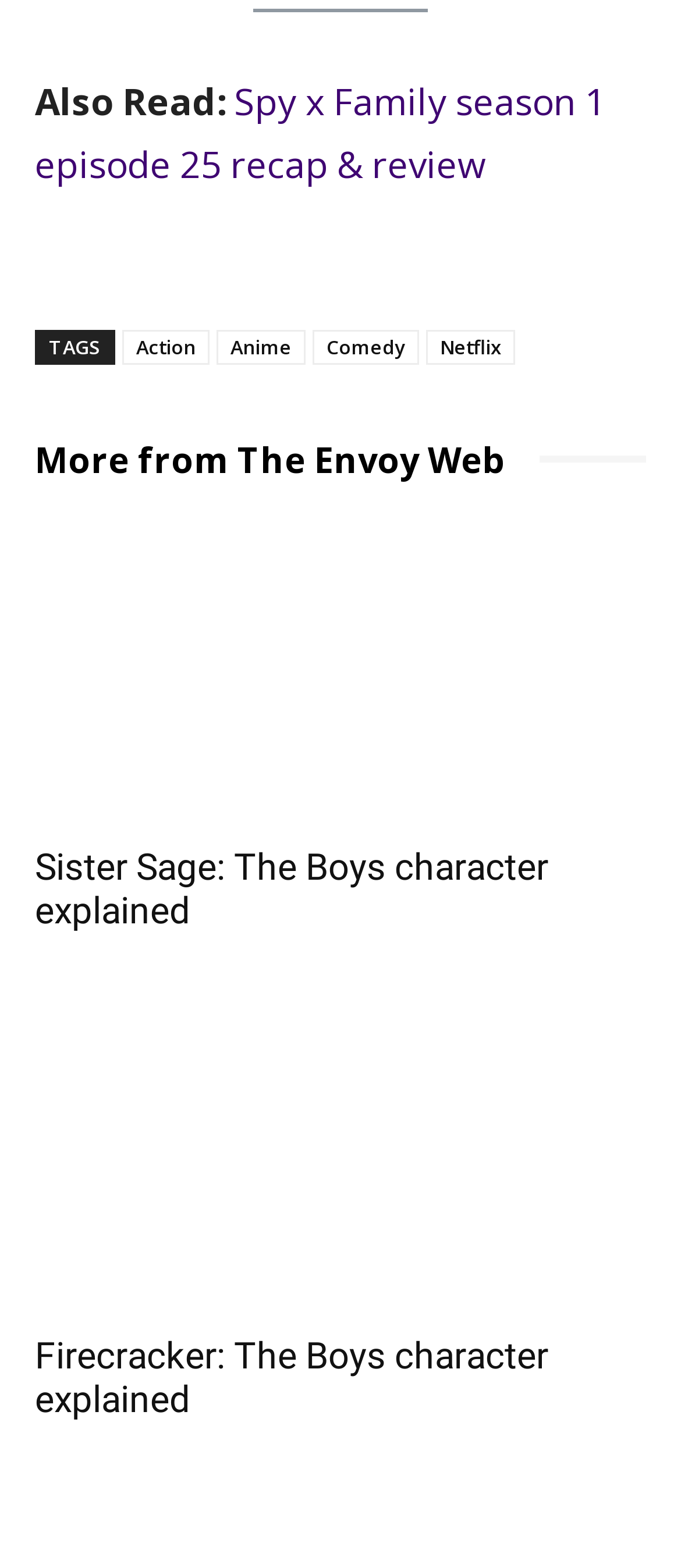Identify the bounding box of the HTML element described as: "title="Firecracker: The Boys character explained"".

[0.051, 0.642, 0.949, 0.837]